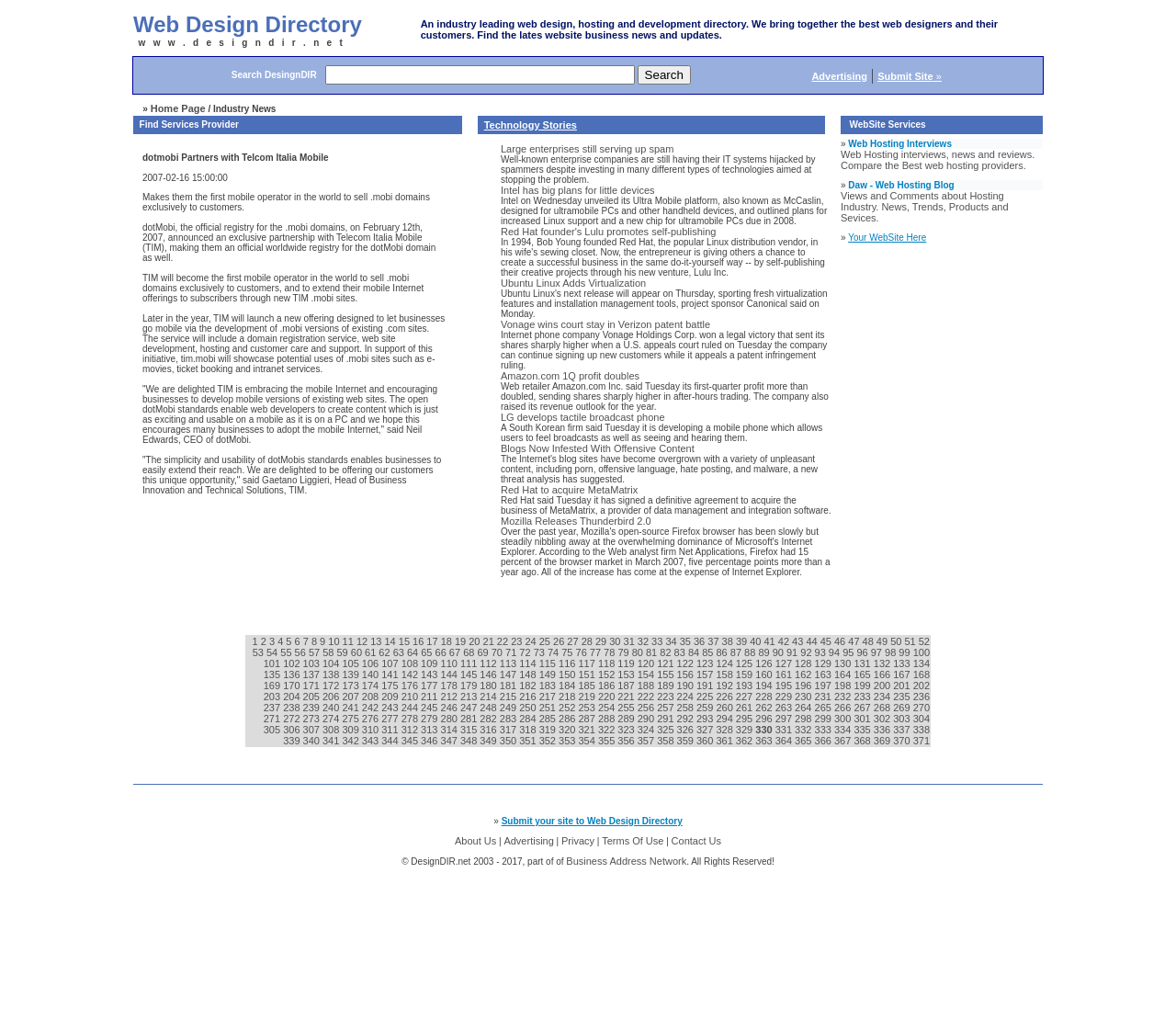Based on the image, provide a detailed and complete answer to the question: 
What is the website about?

Based on the webpage content, it appears to be a directory for web design, hosting, and development, providing news and technology stories to users.